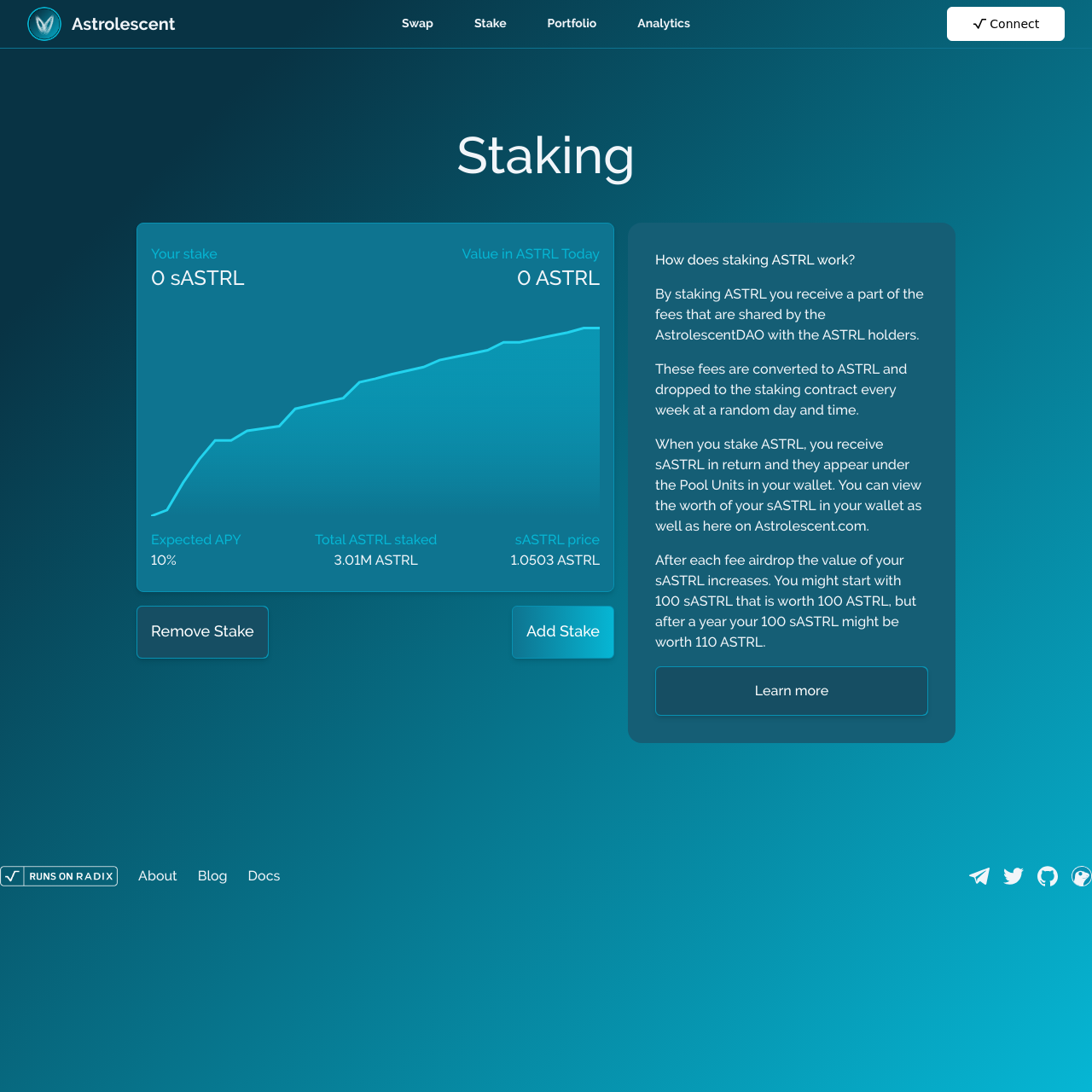Find the bounding box coordinates of the area that needs to be clicked in order to achieve the following instruction: "Click the Remove Stake link". The coordinates should be specified as four float numbers between 0 and 1, i.e., [left, top, right, bottom].

[0.125, 0.555, 0.246, 0.603]